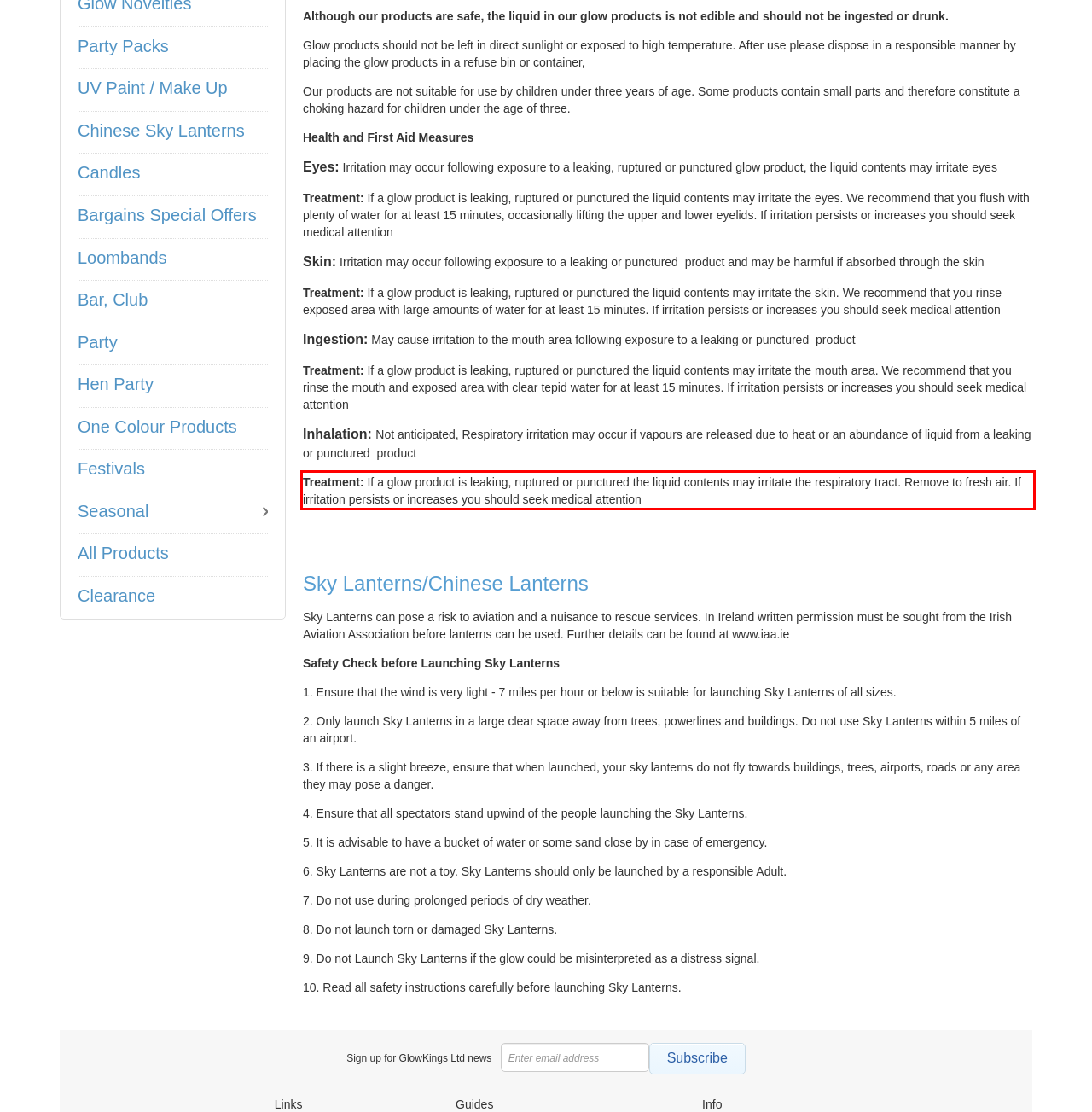Please perform OCR on the UI element surrounded by the red bounding box in the given webpage screenshot and extract its text content.

Treatment: If a glow product is leaking, ruptured or punctured the liquid contents may irritate the respiratory tract. Remove to fresh air. If irritation persists or increases you should seek medical attention